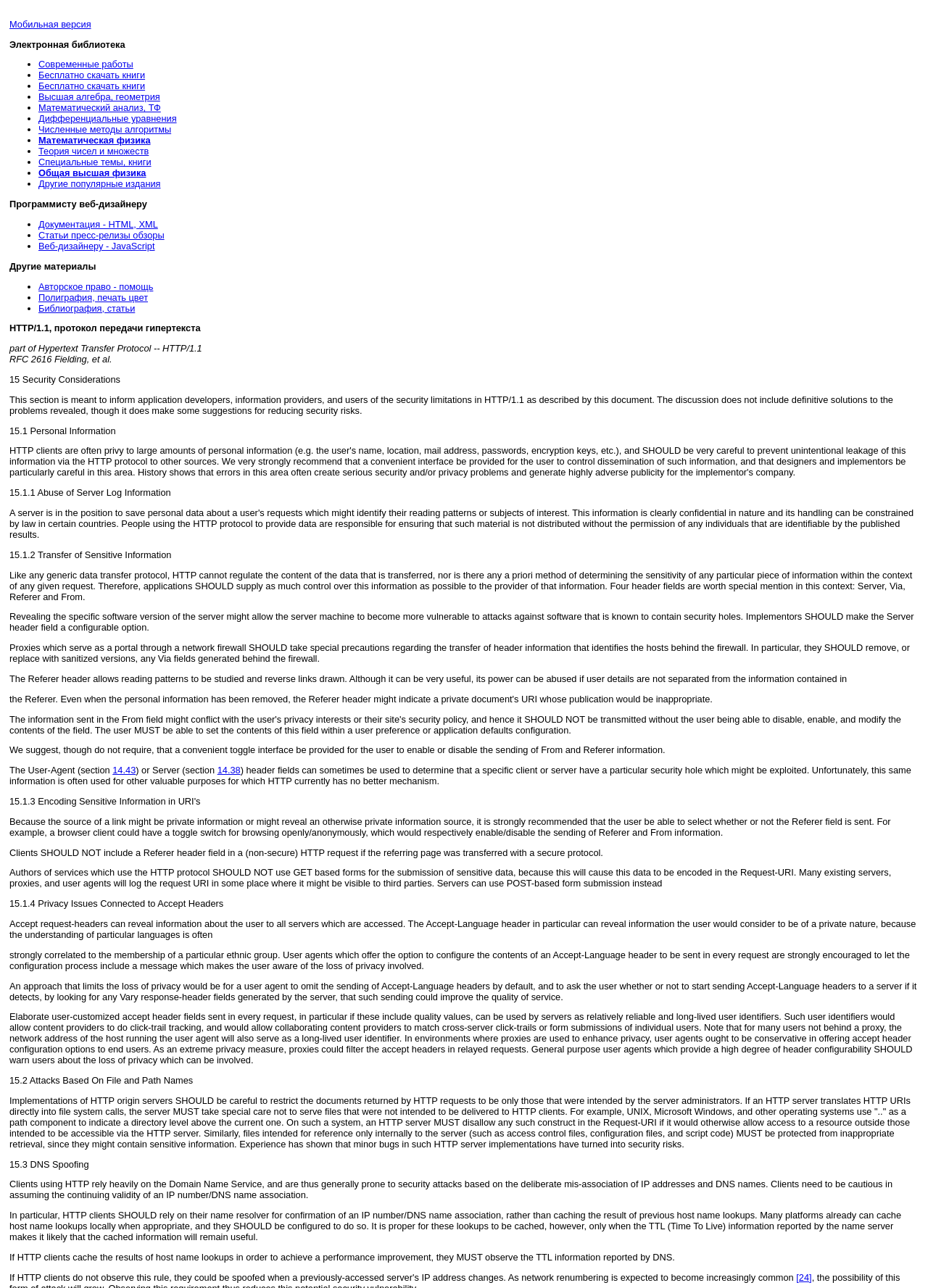Indicate the bounding box coordinates of the element that must be clicked to execute the instruction: "Go to 'Дифференциальные уравнения'". The coordinates should be given as four float numbers between 0 and 1, i.e., [left, top, right, bottom].

[0.041, 0.088, 0.19, 0.096]